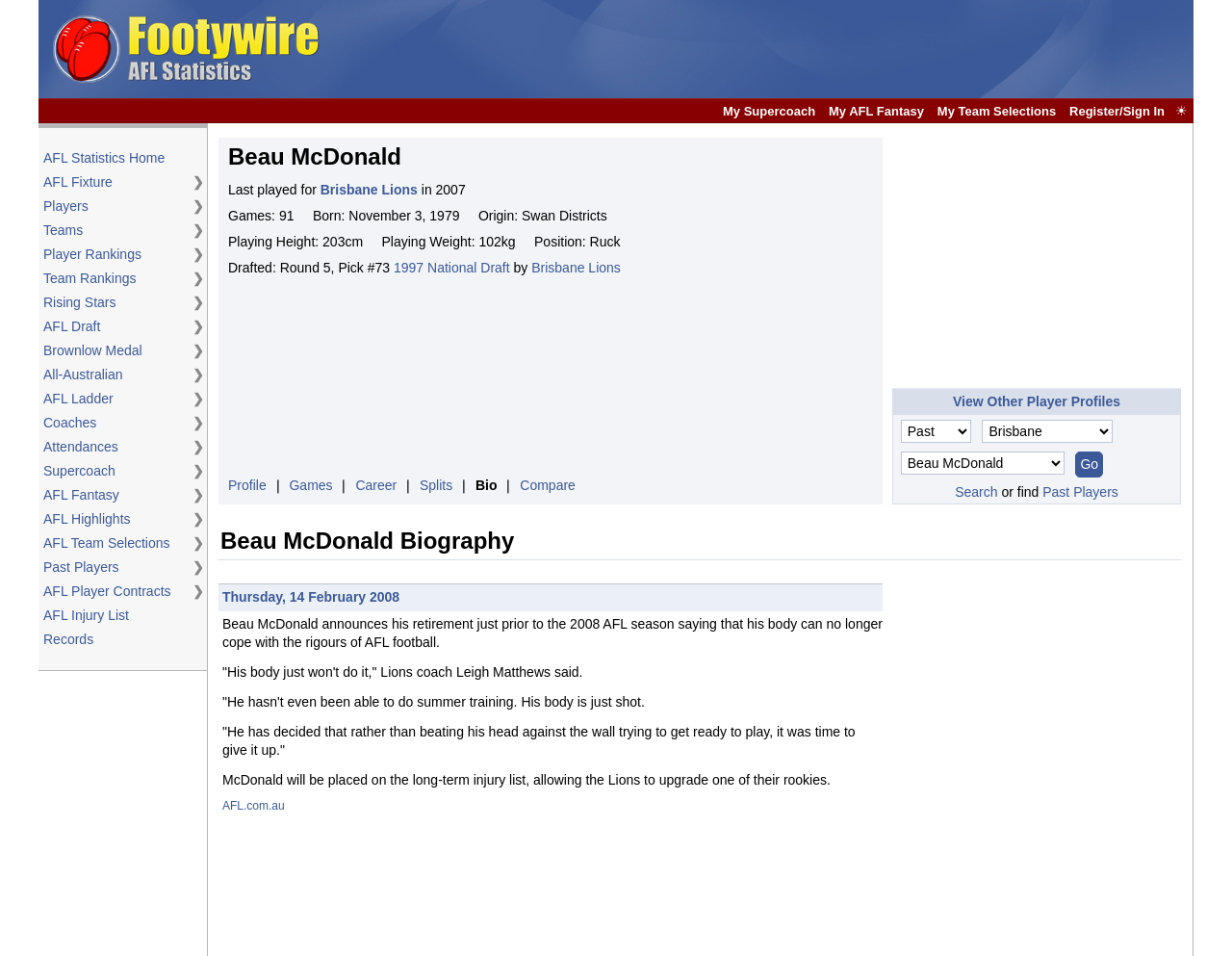Please identify the bounding box coordinates of the element's region that should be clicked to execute the following instruction: "View AFL Statistics Home". The bounding box coordinates must be four float numbers between 0 and 1, i.e., [left, top, right, bottom].

[0.035, 0.156, 0.166, 0.175]